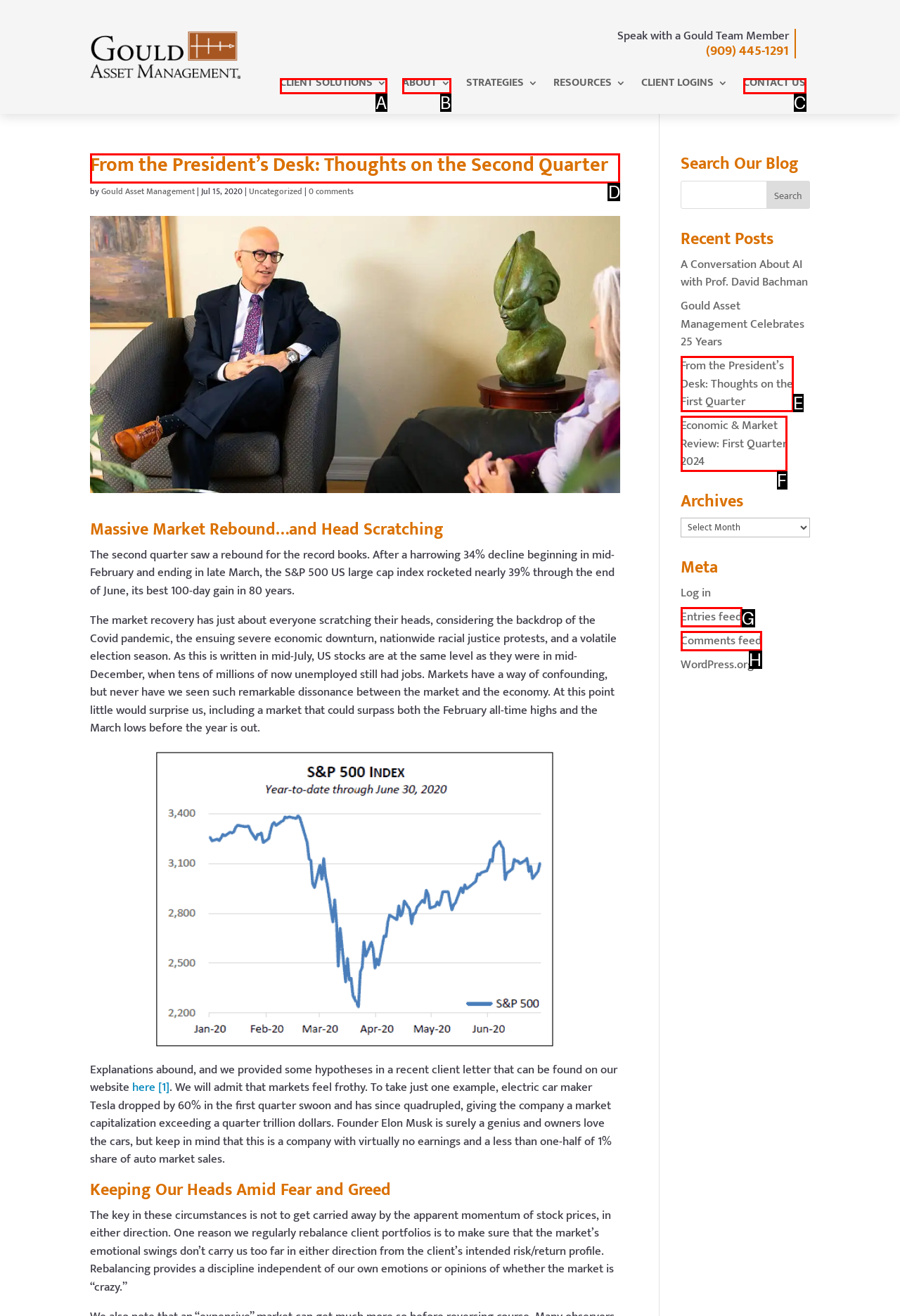Tell me which option I should click to complete the following task: Read the latest post from the President's Desk
Answer with the option's letter from the given choices directly.

D